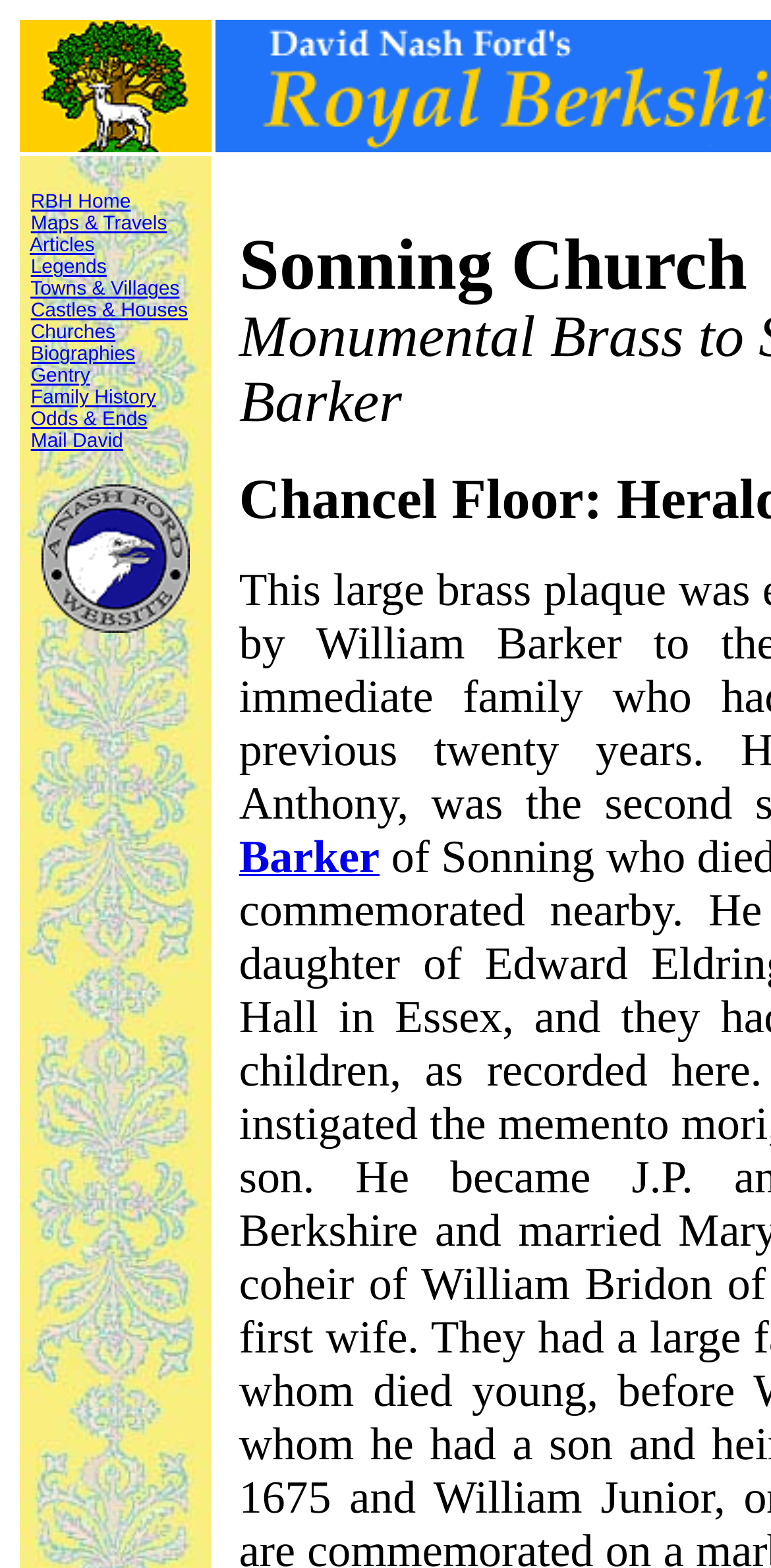Please reply to the following question using a single word or phrase: 
What is the second link in the top menu?

Maps & Travels